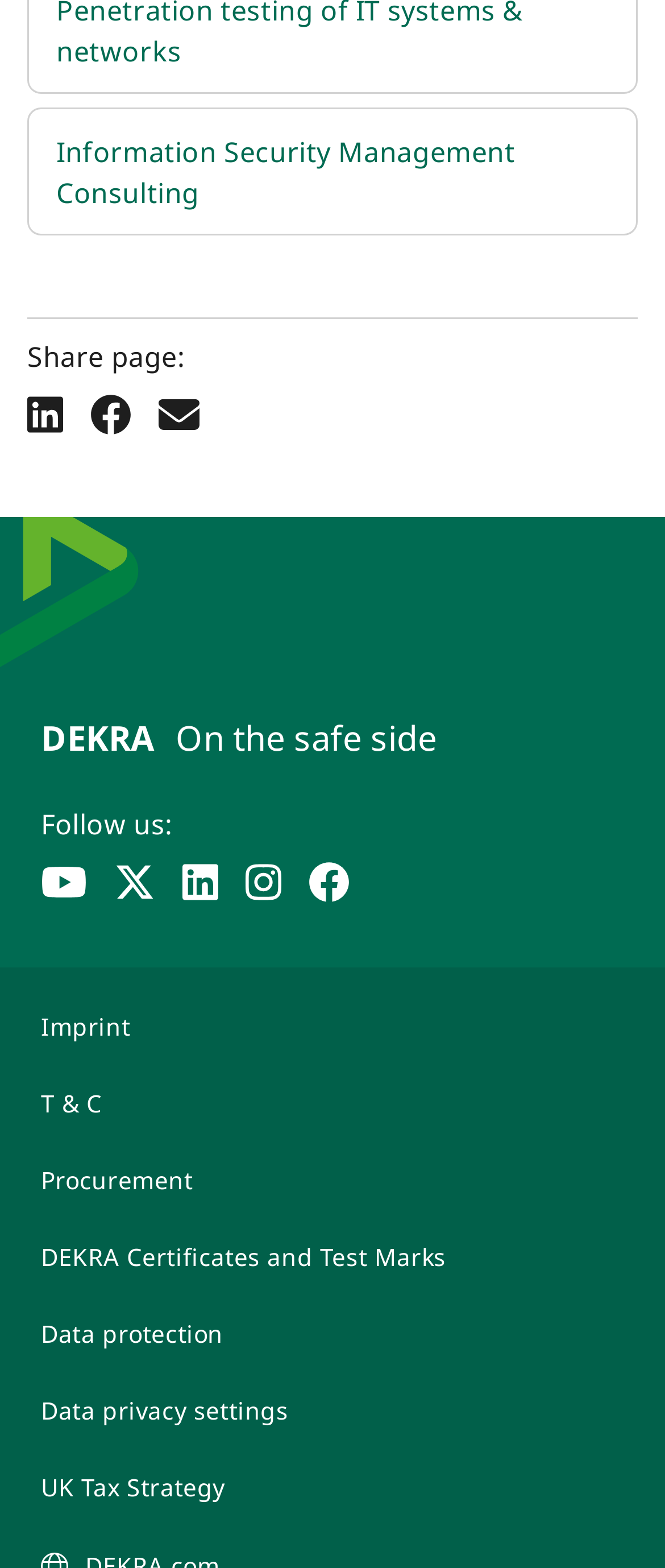Provide the bounding box coordinates of the section that needs to be clicked to accomplish the following instruction: "Share page on Linkedin."

[0.041, 0.251, 0.095, 0.277]